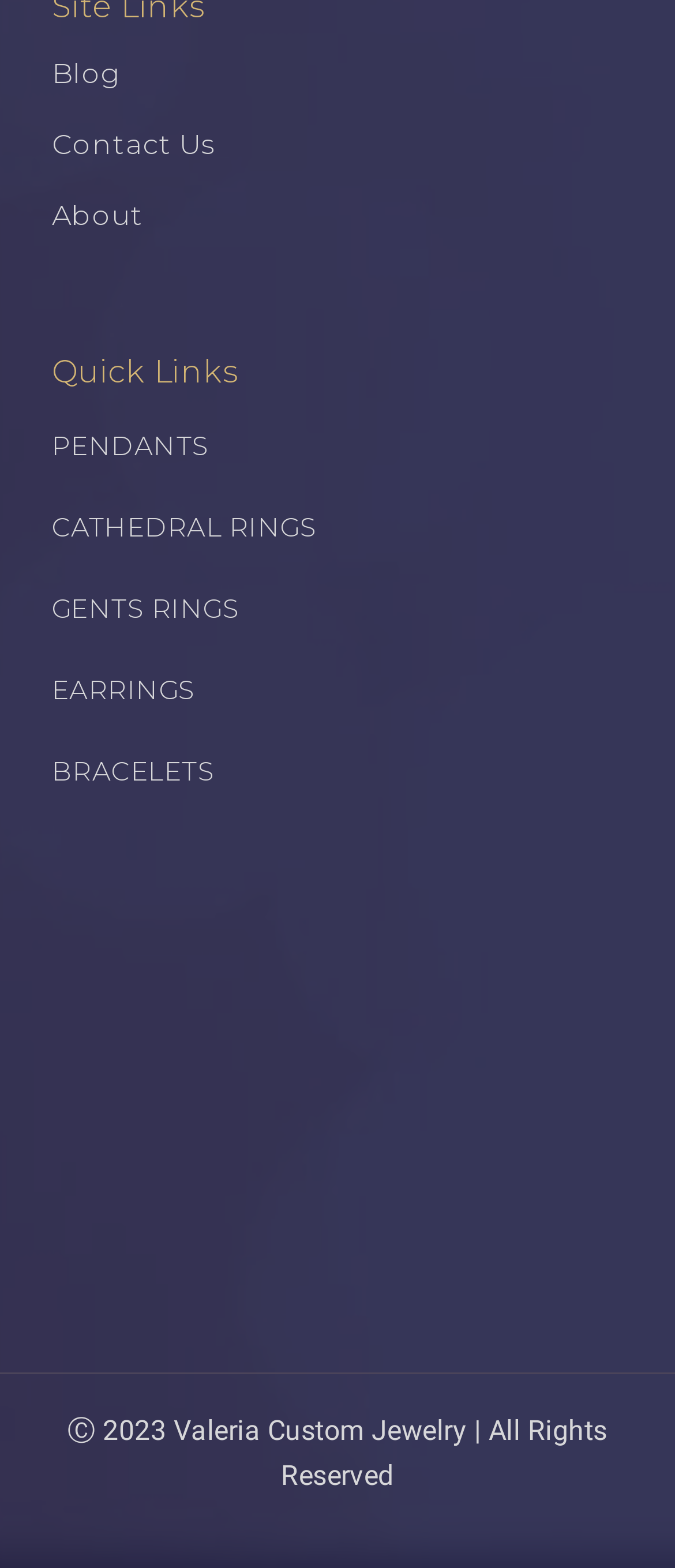Pinpoint the bounding box coordinates of the clickable element to carry out the following instruction: "Visit the 'About' page."

[0.077, 0.127, 1.0, 0.149]